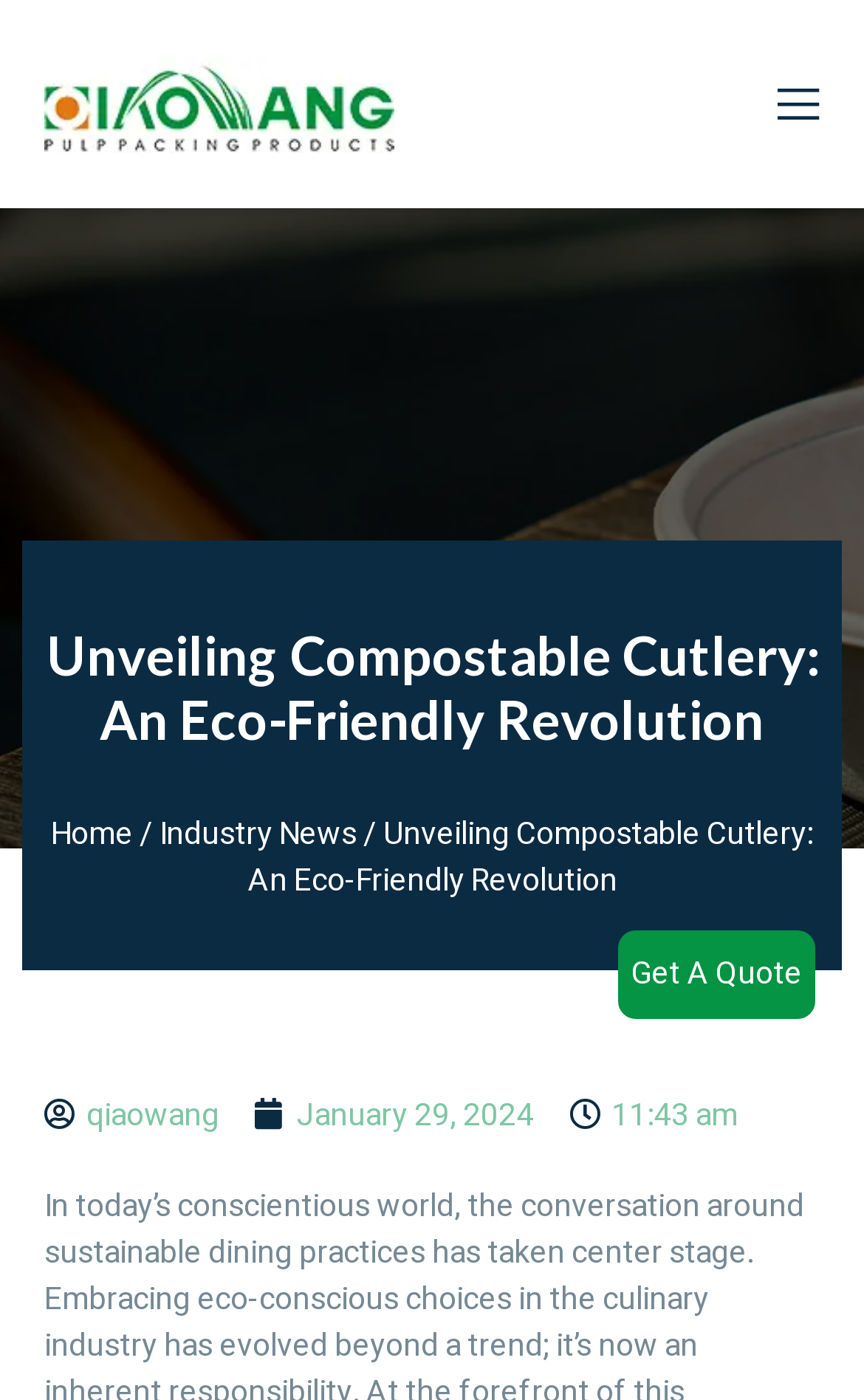What is the name of the website? Look at the image and give a one-word or short phrase answer.

Qiaowang